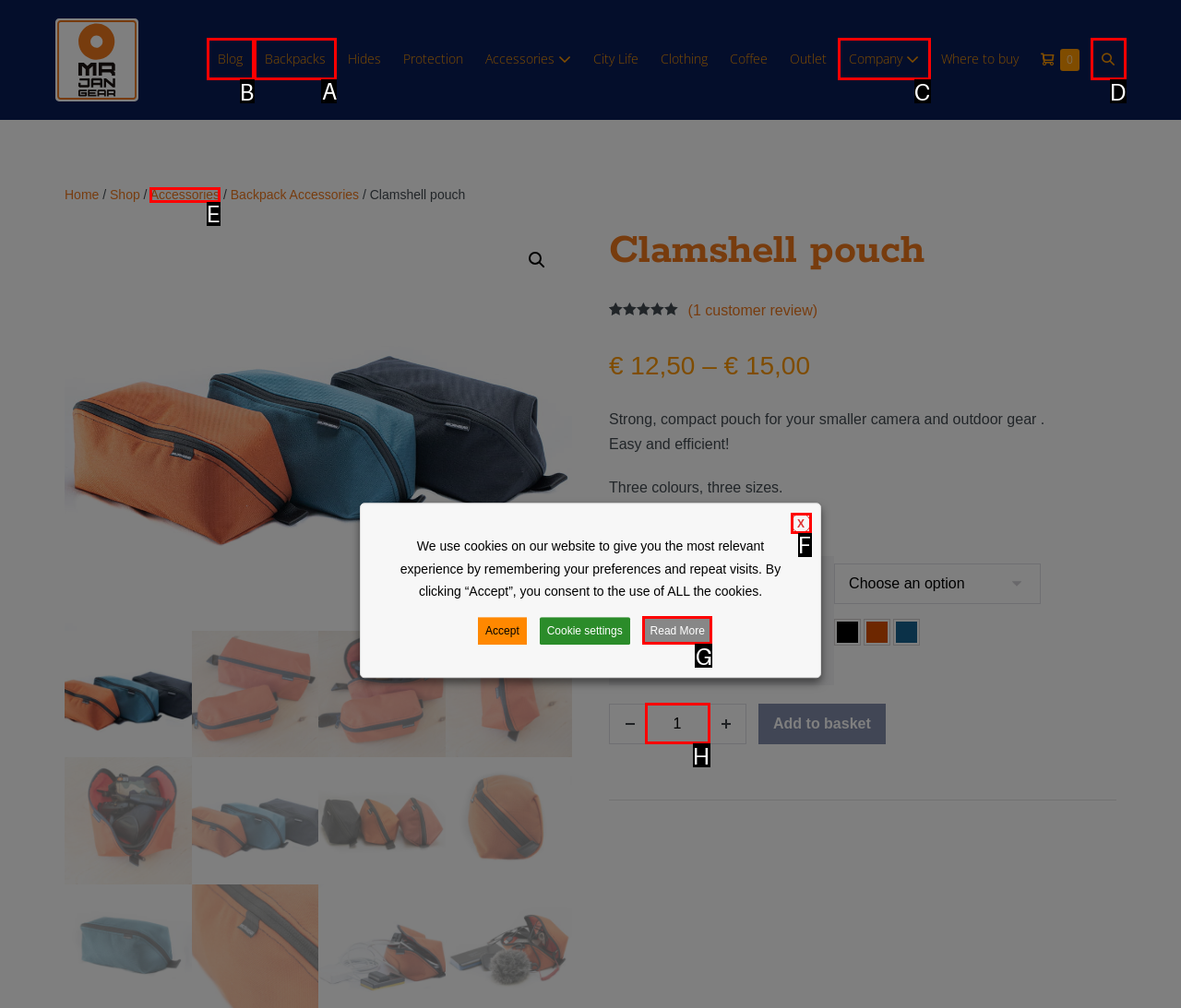Identify the correct UI element to click for this instruction: Click the 'Backpacks' link
Respond with the appropriate option's letter from the provided choices directly.

A